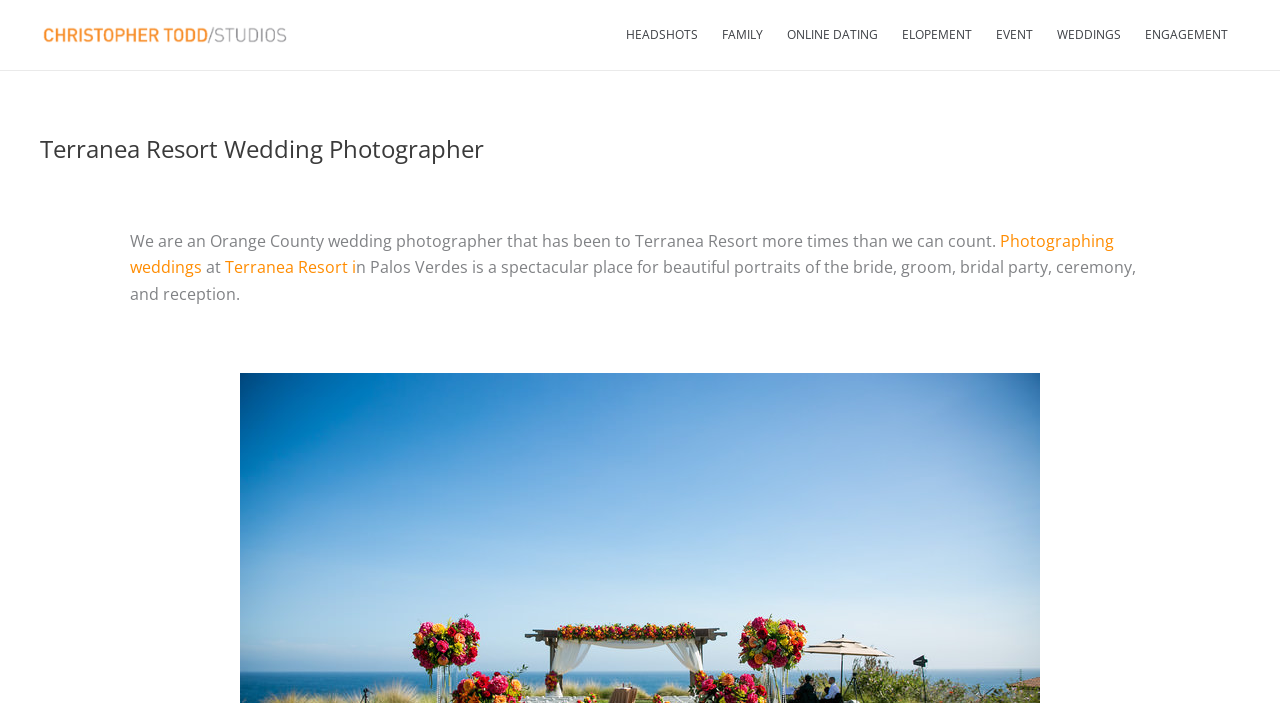Where is Terranea Resort located?
Refer to the screenshot and deliver a thorough answer to the question presented.

The website mentions 'Terranea Resort i' and 'n Palos Verdes is a spectacular place for beautiful portraits' which implies that Terranea Resort is located in Palos Verdes.